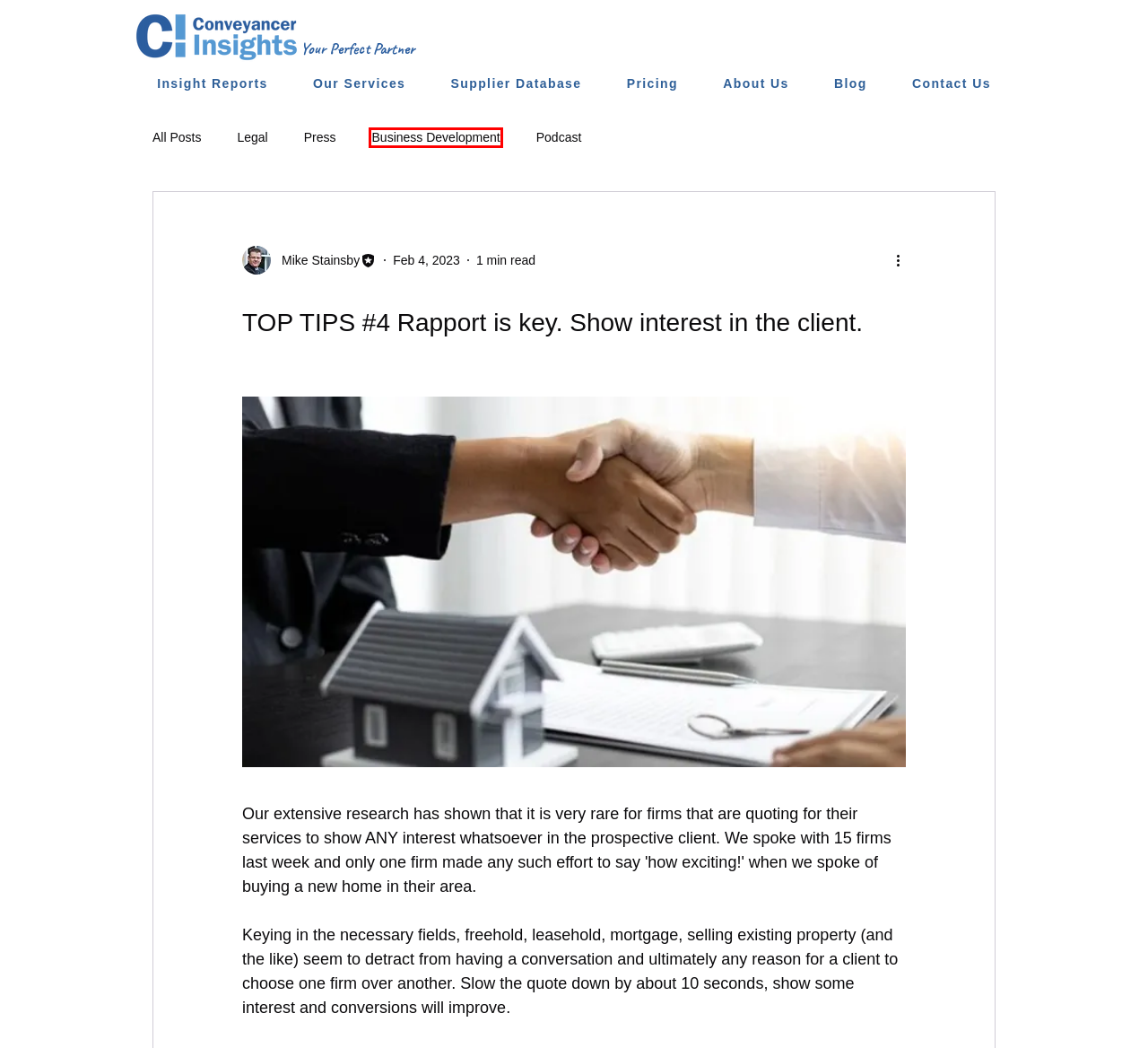Inspect the screenshot of a webpage with a red rectangle bounding box. Identify the webpage description that best corresponds to the new webpage after clicking the element inside the bounding box. Here are the candidates:
A. Podcast
B. About Us | Conveyancer Insights
C. Business Development
D. Support Solutions | Conveyancer Insights
E. Contact Us | Conveyancer Insights
F. Press
G. Legal
H. Blog | Conveyancer Insights

C